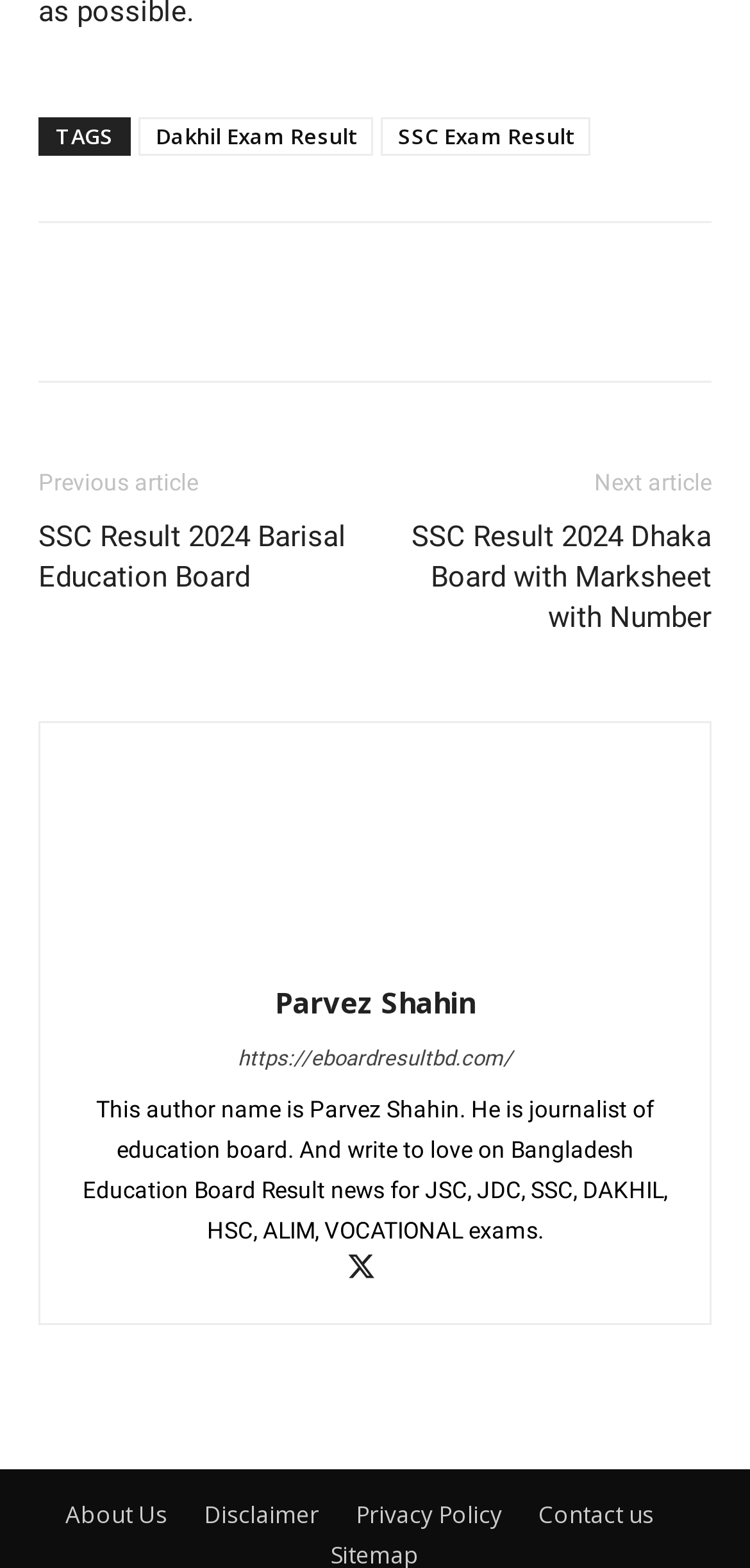What type of icons are used in the footer section?
Use the image to answer the question with a single word or phrase.

Social media icons